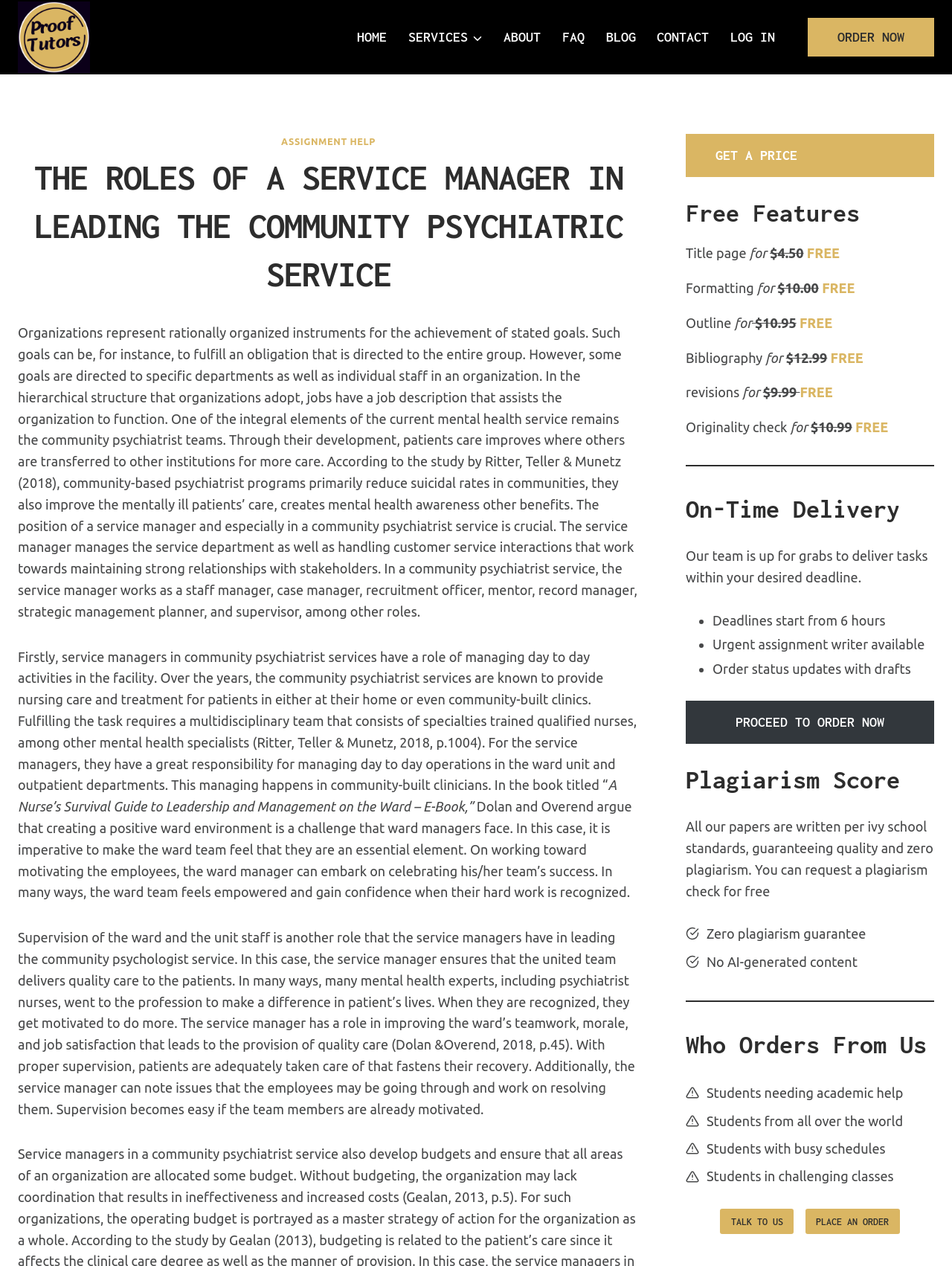Pinpoint the bounding box coordinates of the clickable area needed to execute the instruction: "Check the free features of the service". The coordinates should be specified as four float numbers between 0 and 1, i.e., [left, top, right, bottom].

[0.72, 0.156, 0.981, 0.181]